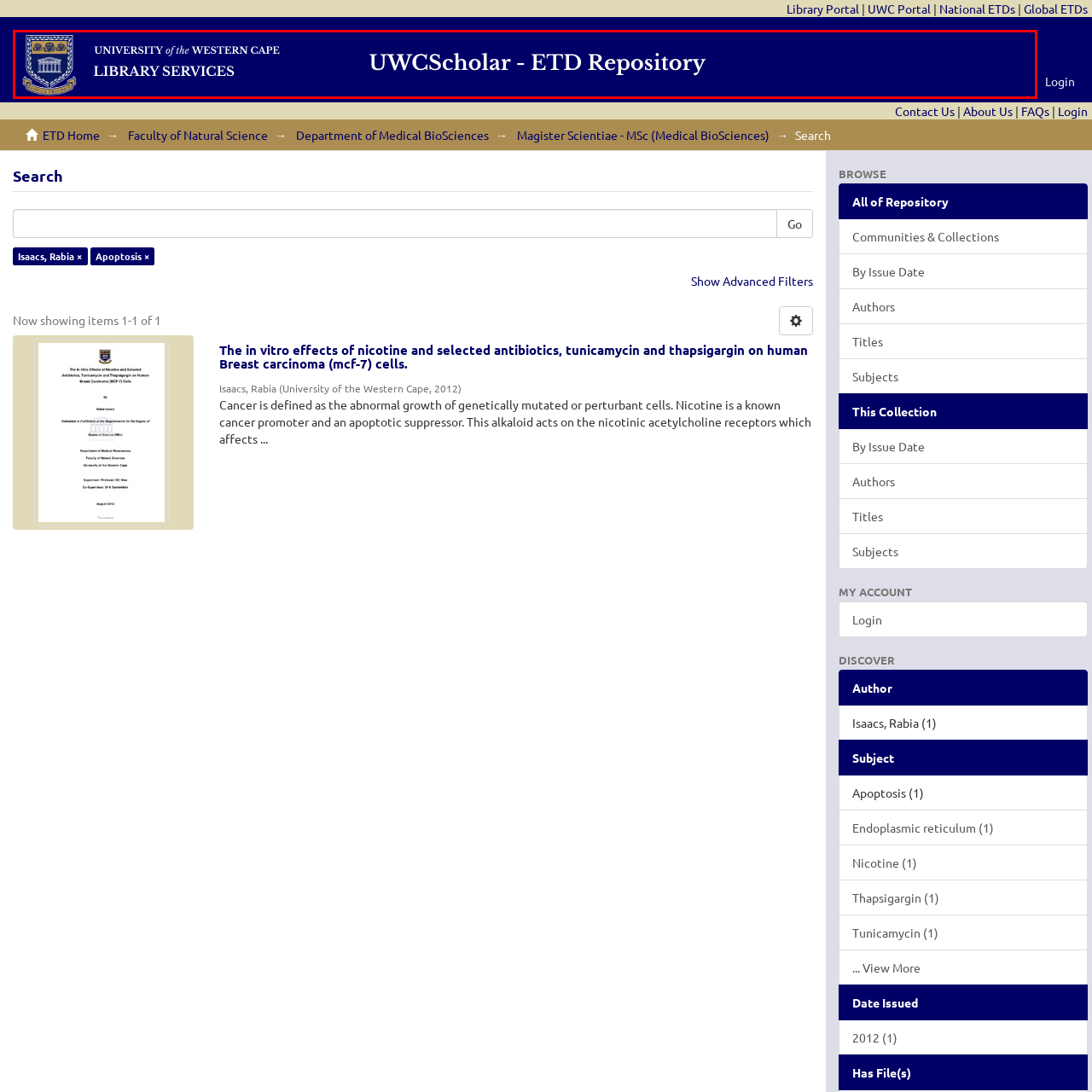What department does the repository belong to?
Take a close look at the image within the red bounding box and respond to the question with detailed information.

The words 'LIBRARY SERVICES' are directly beneath the university's name, identifying the specific department within the university that the repository belongs to, which is responsible for managing and maintaining the repository.